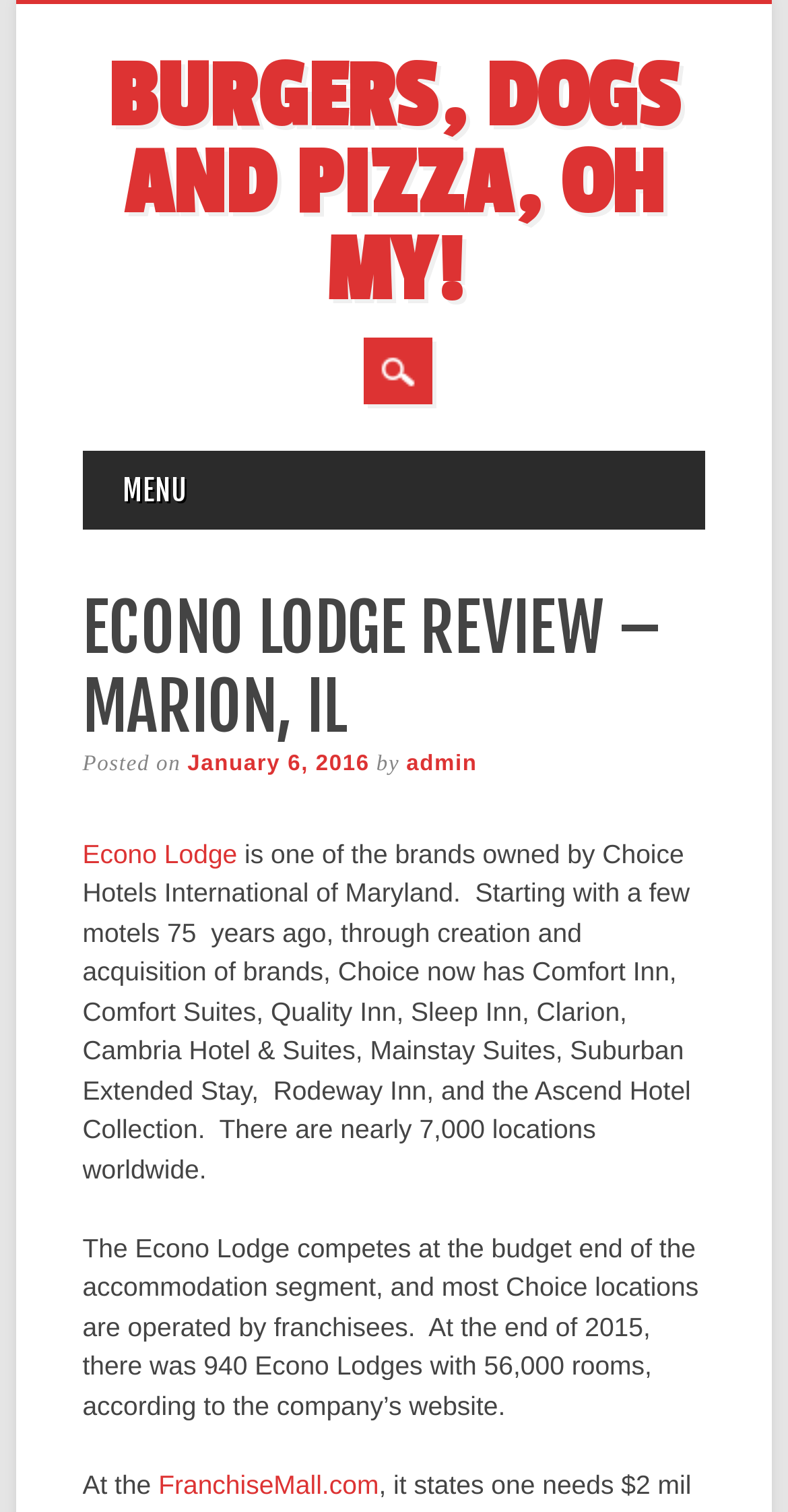What is the parent company of Econo Lodge?
Using the information from the image, provide a comprehensive answer to the question.

The parent company of Econo Lodge is Choice Hotels International, which is mentioned in the paragraph describing the Econo Lodge brand as the company that owns the brand.